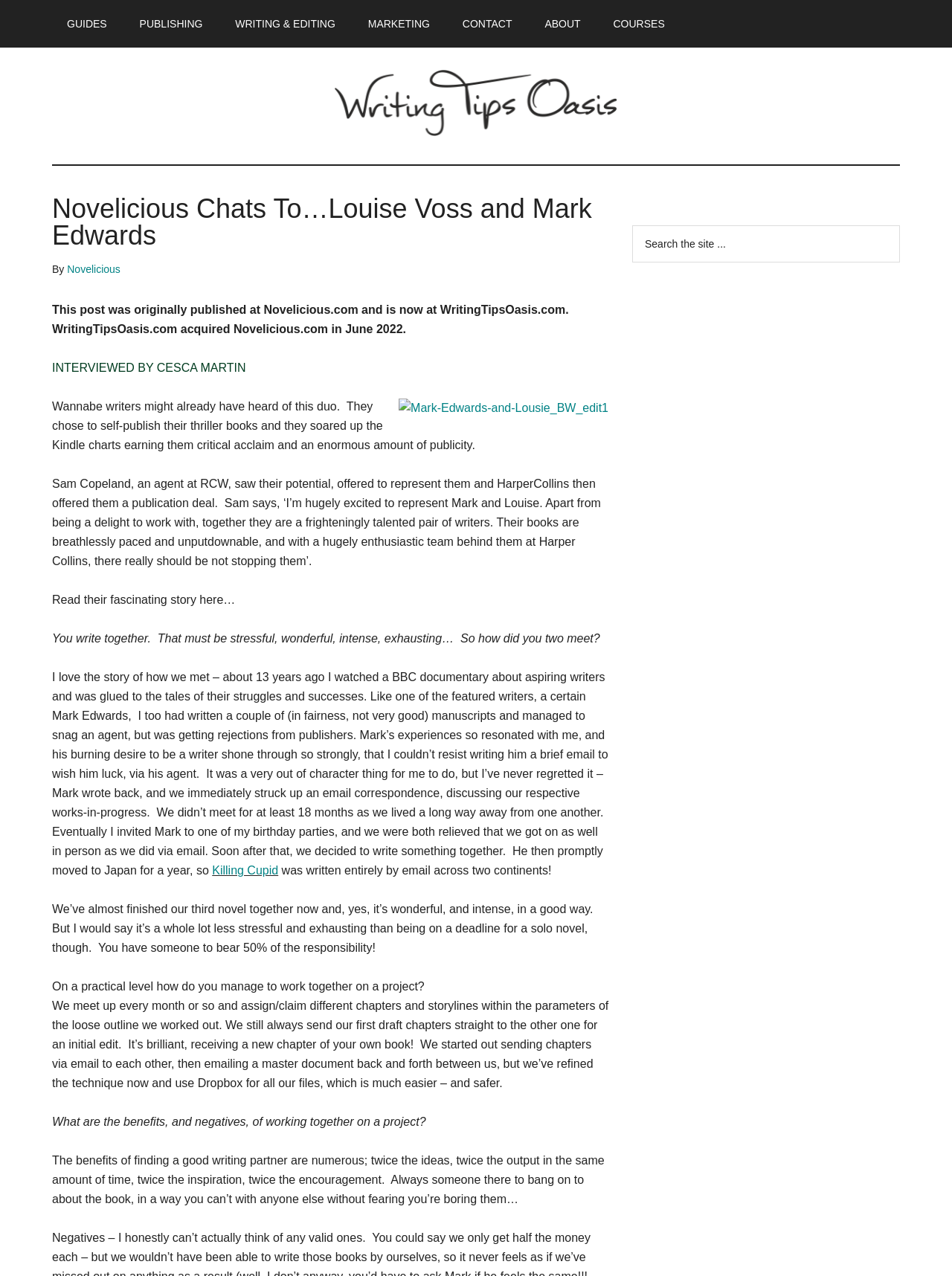Identify the primary heading of the webpage and provide its text.

Novelicious Chats To…Louise Voss and Mark Edwards